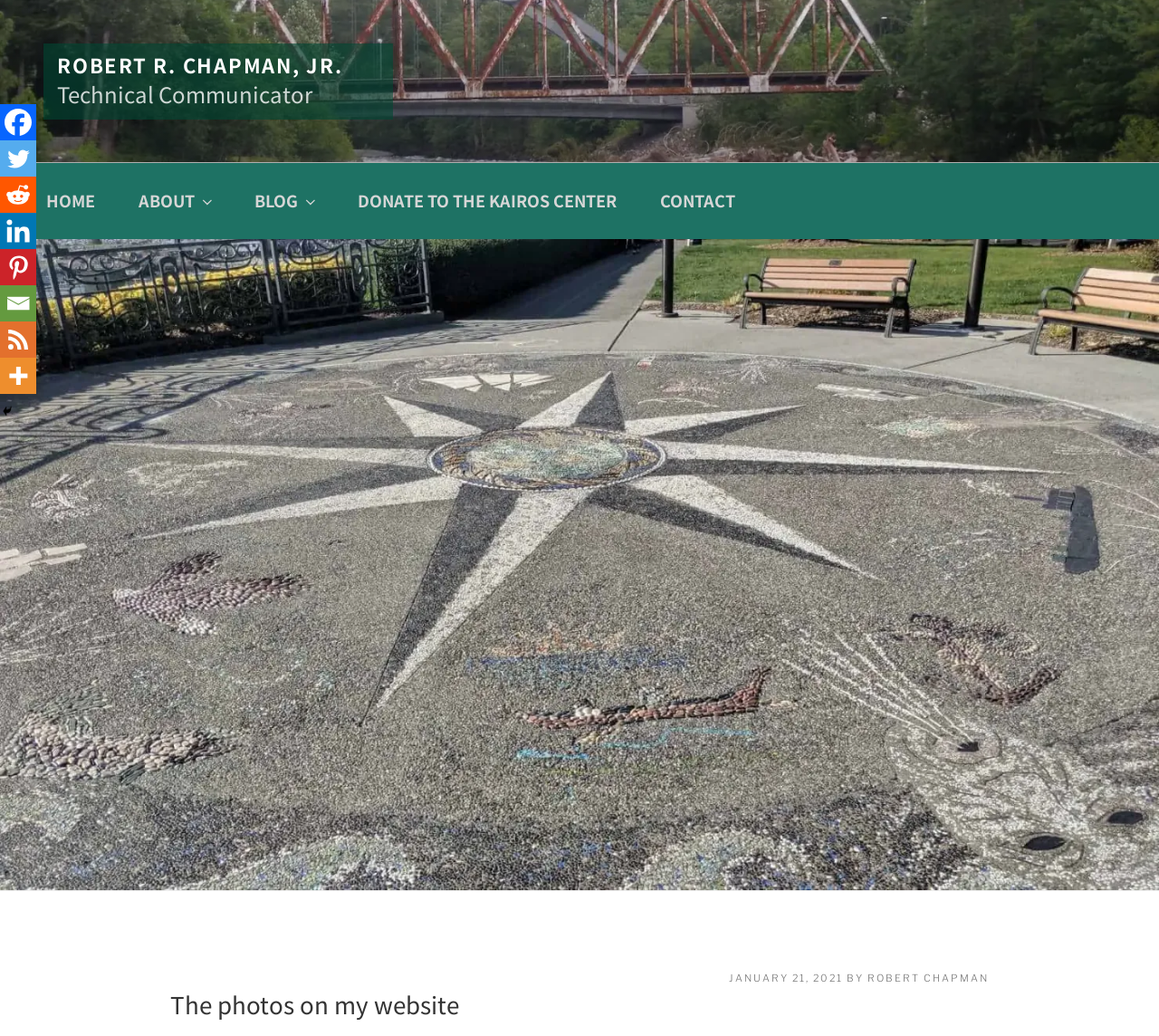Find the bounding box coordinates of the element you need to click on to perform this action: 'view the 'Bridges at Index, Washington.' image'. The coordinates should be represented by four float values between 0 and 1, in the format [left, top, right, bottom].

[0.0, 0.0, 1.0, 0.157]